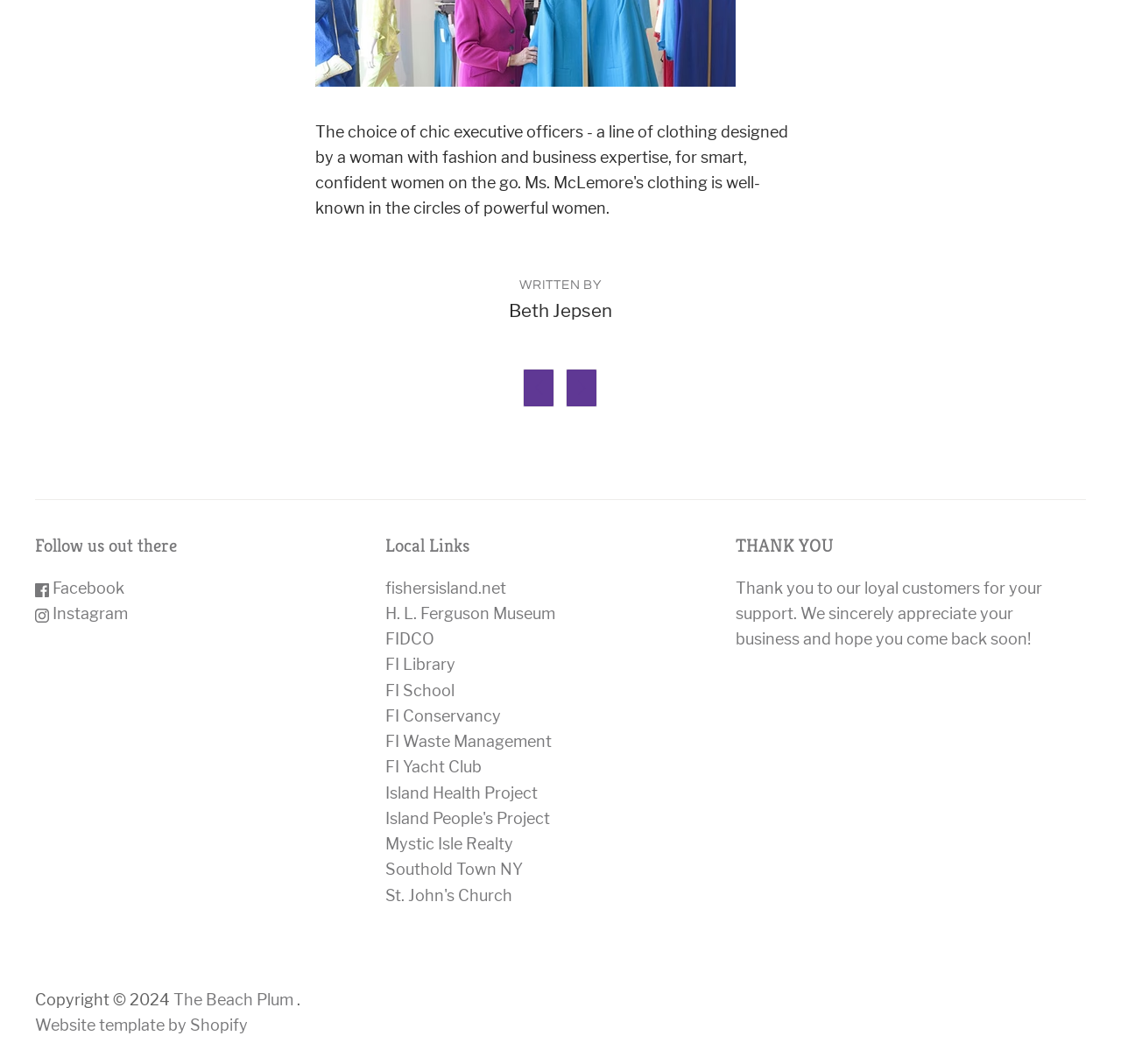Given the element description, predict the bounding box coordinates in the format (top-left x, top-left y, bottom-right x, bottom-right y), using floating point numbers between 0 and 1: Southold Town NY

[0.344, 0.808, 0.466, 0.826]